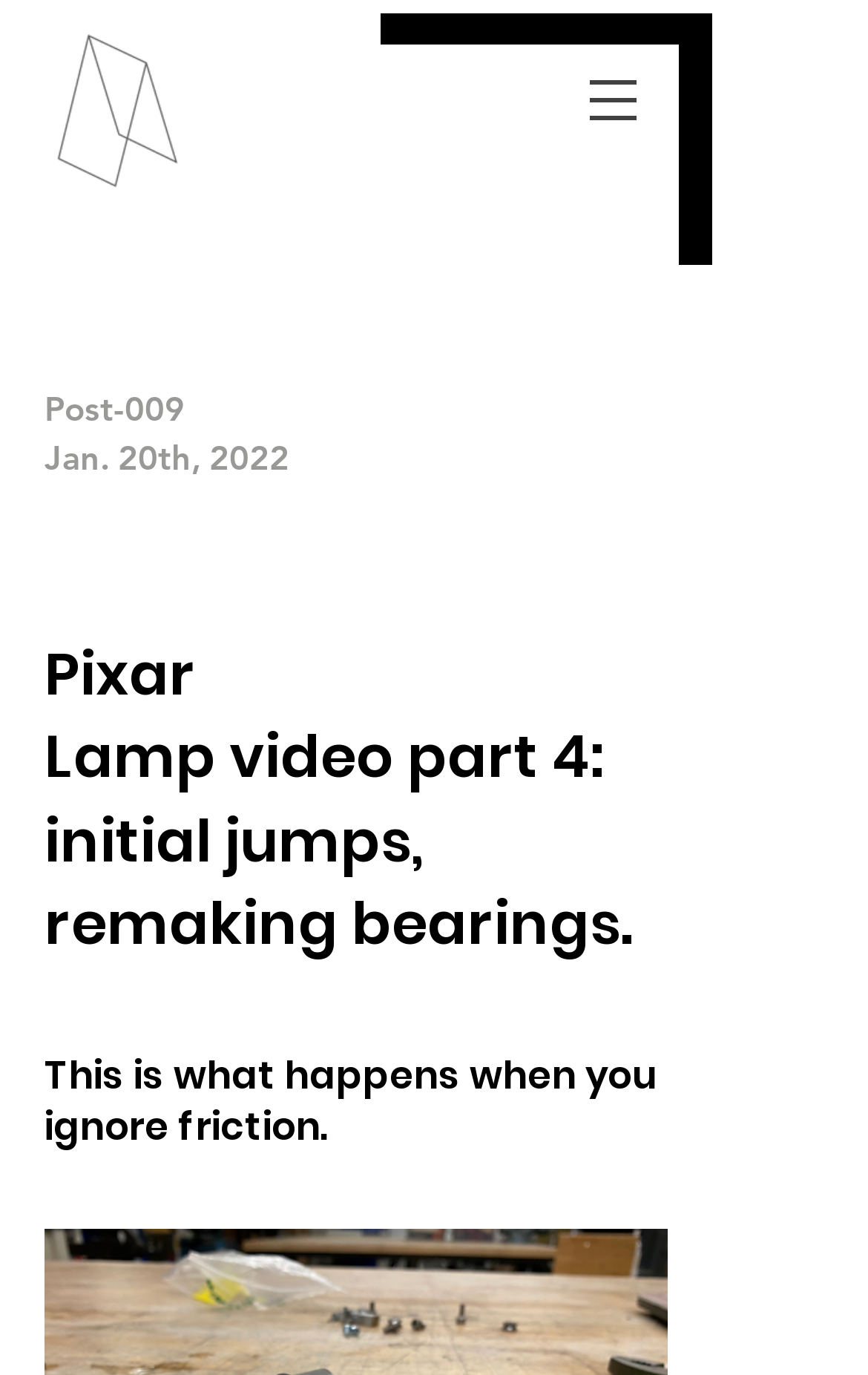Answer the question in one word or a short phrase:
What is the logo image filename?

Adi_logo.png